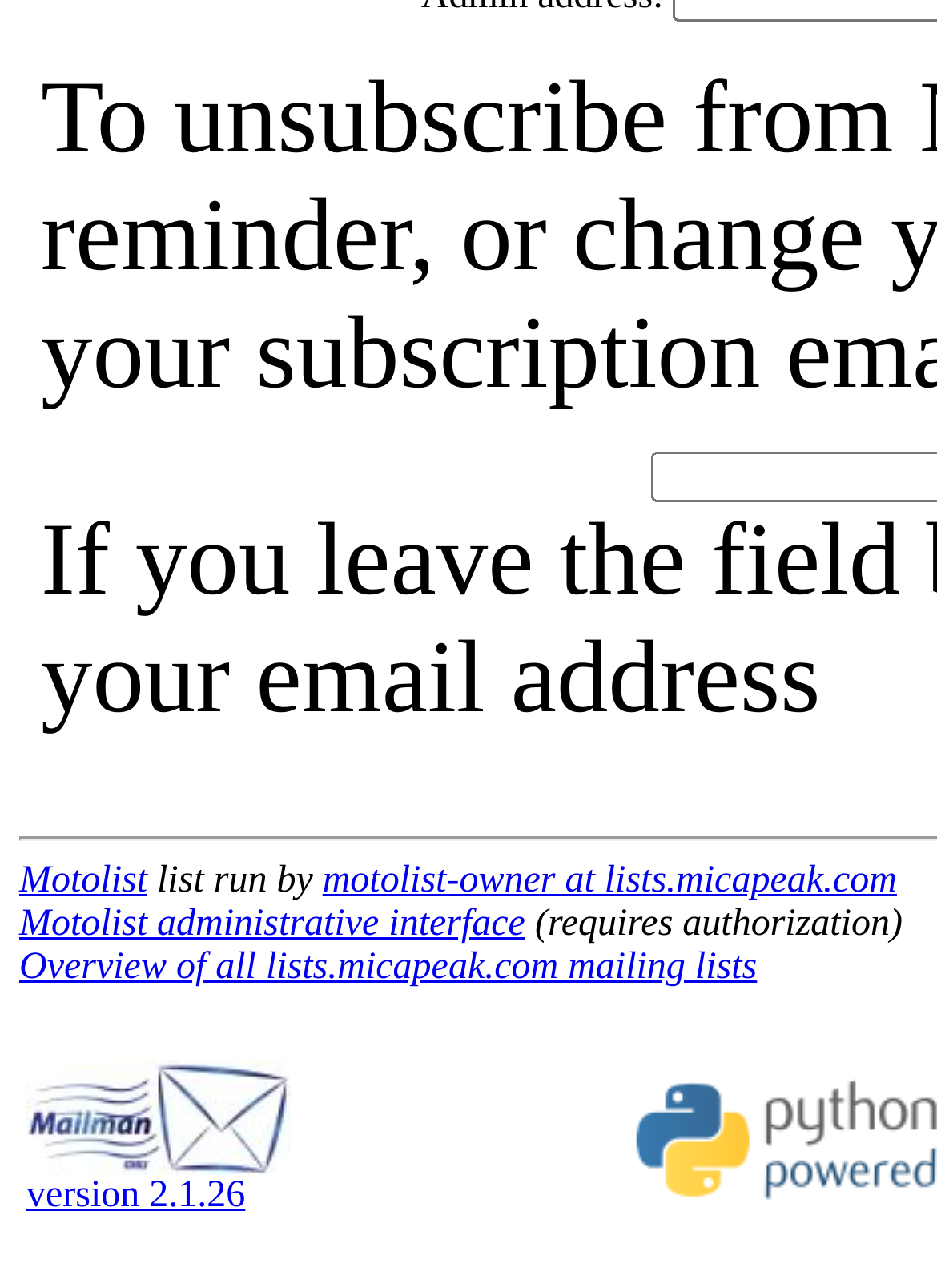What is the purpose of the webpage?
Examine the webpage screenshot and provide an in-depth answer to the question.

The webpage appears to be related to the management of a mailing list called Motolist, providing links to the administrative interface, list information, and an overview of all mailing lists on the domain.